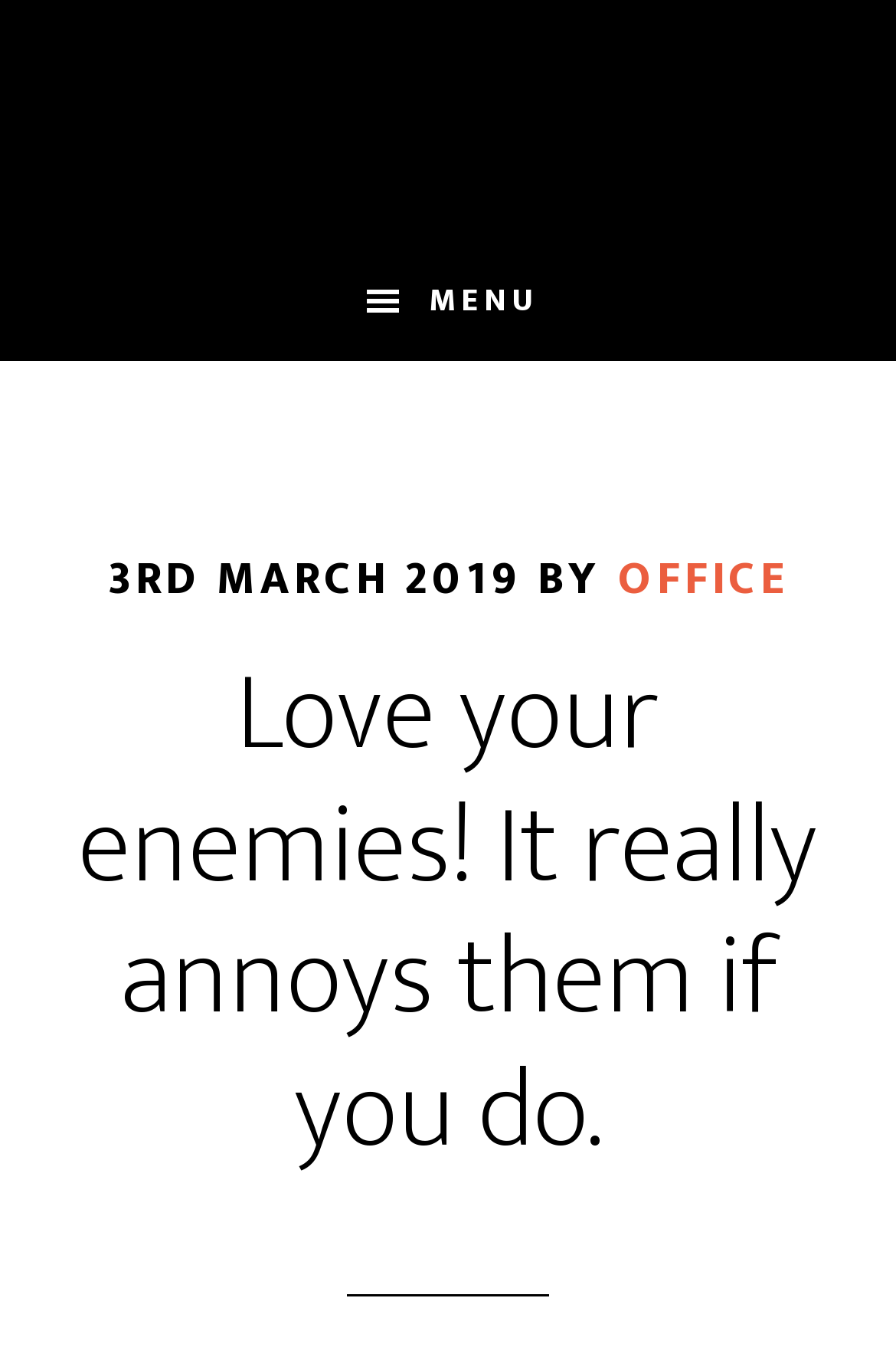Is the webpage about a specific event?
Carefully analyze the image and provide a thorough answer to the question.

I found the answer by looking at the structure of the webpage which includes a date and an author, suggesting that it is about a specific event or sermon.